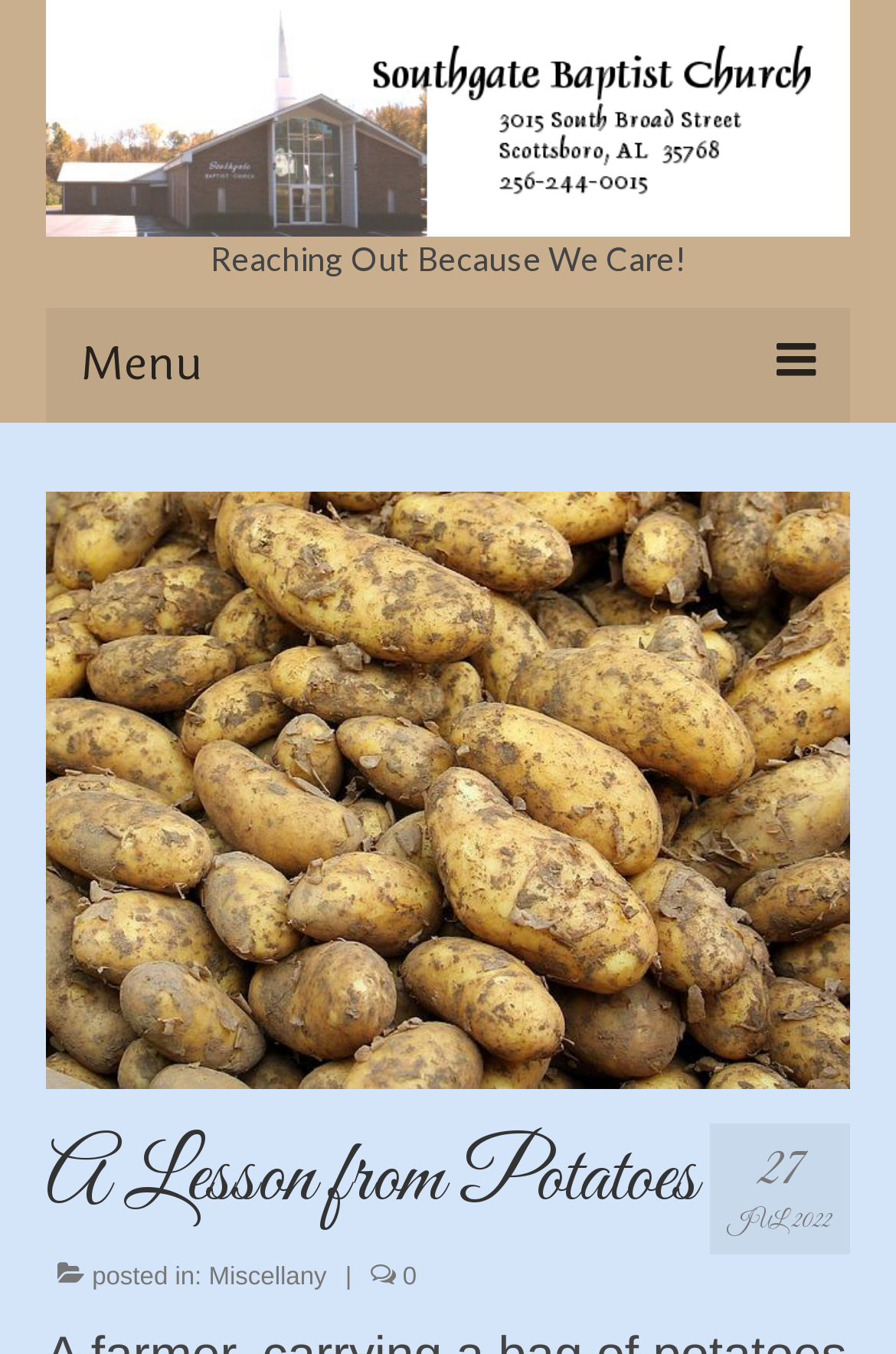Identify the main title of the webpage and generate its text content.

A Lesson from Potatoes